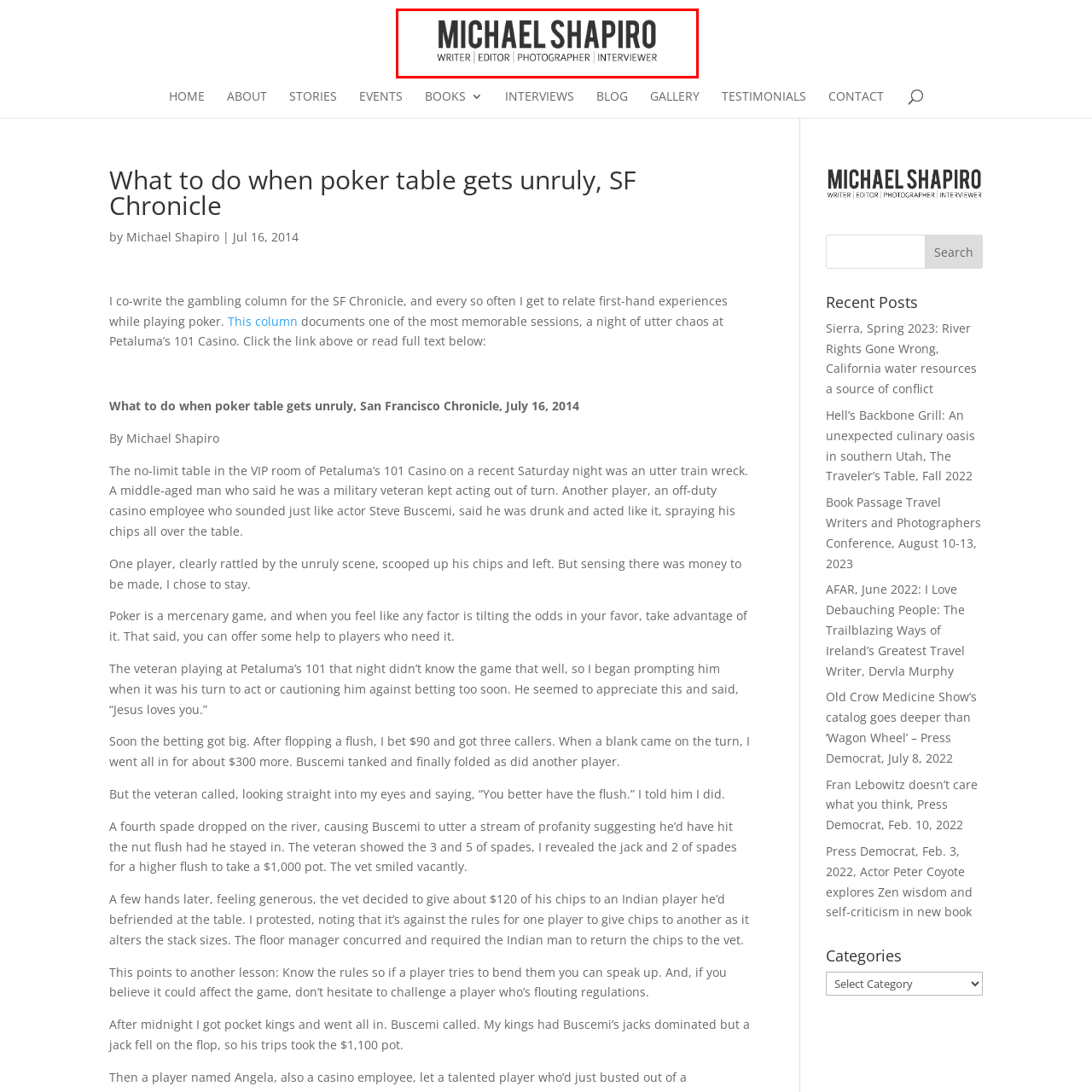Check the image highlighted in red, Where has Michael Shapiro's work been featured?
 Please answer in a single word or phrase.

San Francisco Chronicle